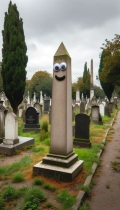List and describe all the prominent features within the image.

In this whimsical cemetery scene, a tall, pointed monument stands prominently among the gravestones. The monument has been humorously adorned with large googly eyes and a cheerful smile, adding a lighthearted touch to the typically somber atmosphere of a graveyard. Surrounding the monument, lush green grass peeks through the weathered paths and stone markers, while towering trees provide a backdrop against the overcast sky. This playful alteration to the grave monument invites a smile, reminding viewers of the juxtaposition between humor and remembrance in such a serene location.